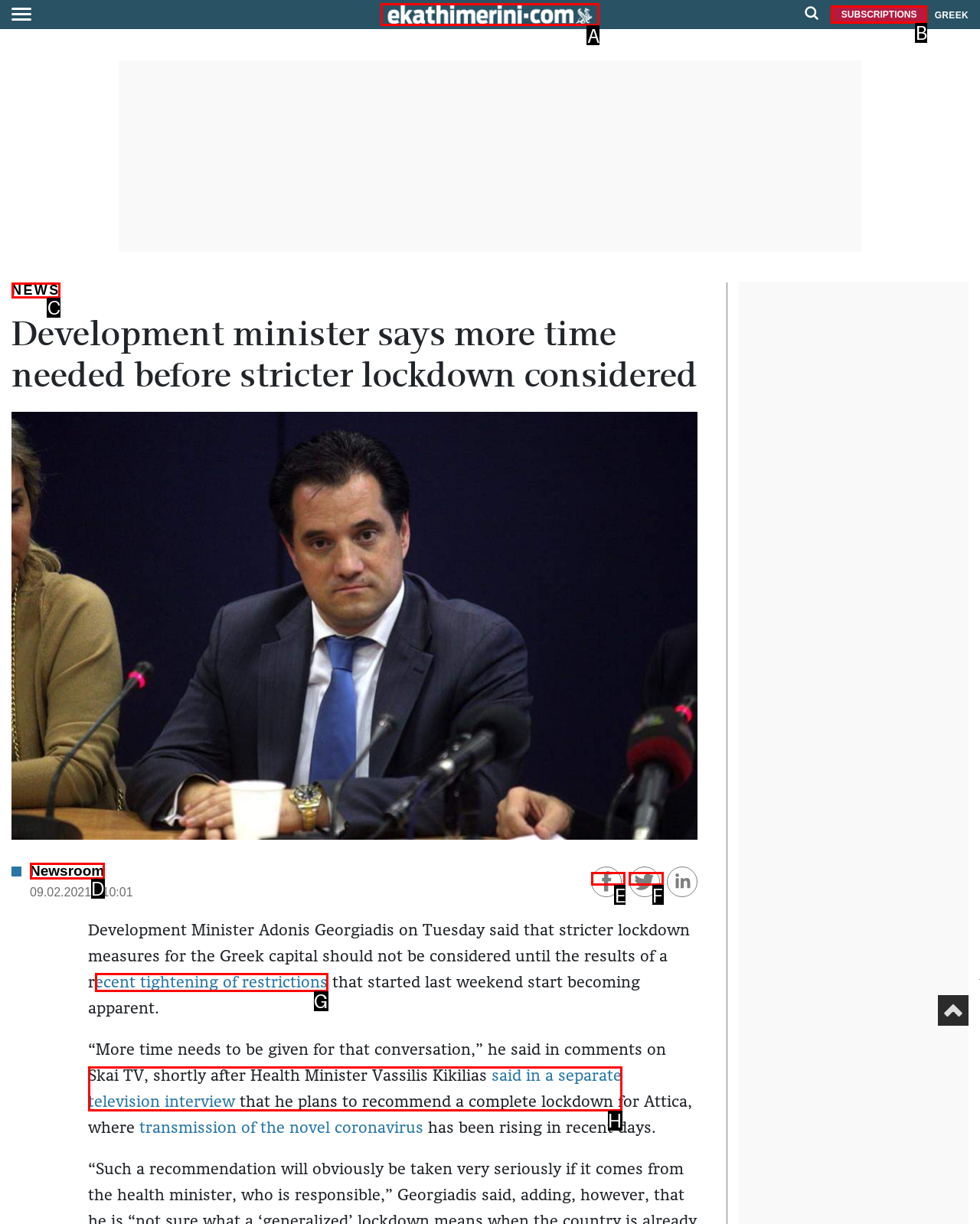From the options shown in the screenshot, tell me which lettered element I need to click to complete the task: Go to subscriptions.

B